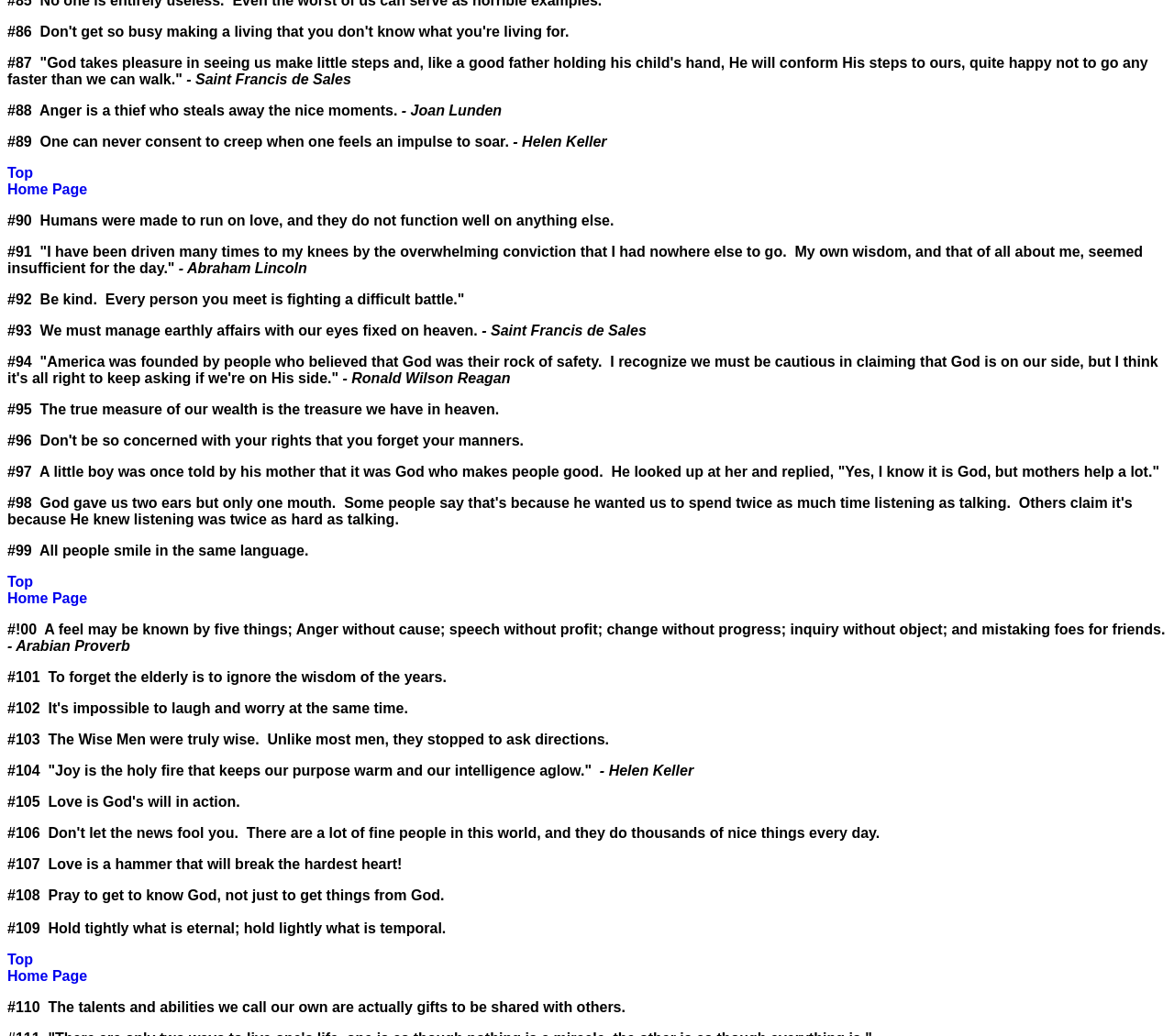Identify the bounding box coordinates for the UI element described as: "Top". The coordinates should be provided as four floats between 0 and 1: [left, top, right, bottom].

[0.006, 0.919, 0.028, 0.934]